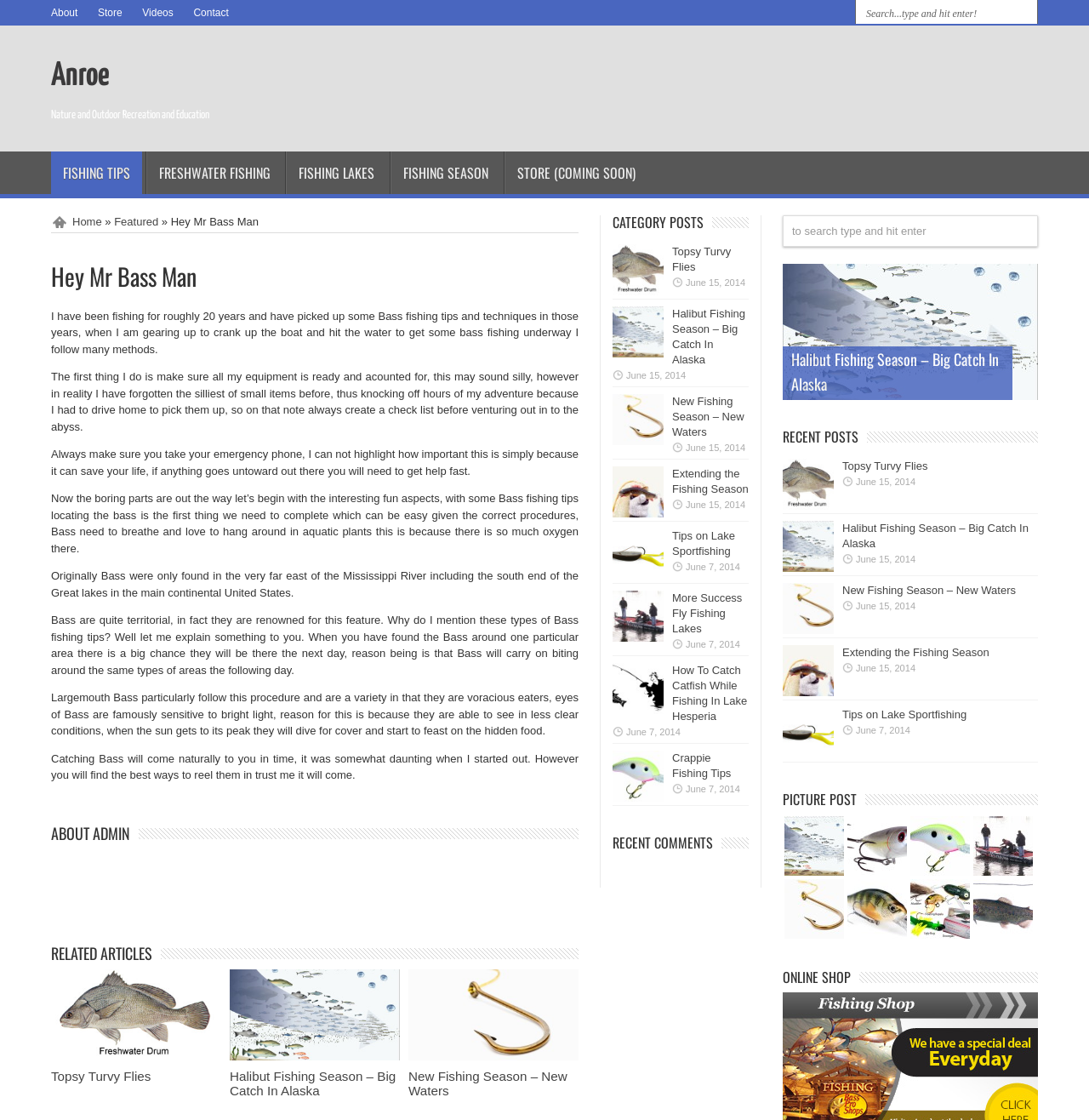Please find the bounding box coordinates of the element's region to be clicked to carry out this instruction: "Go to 'Past Issues'".

None